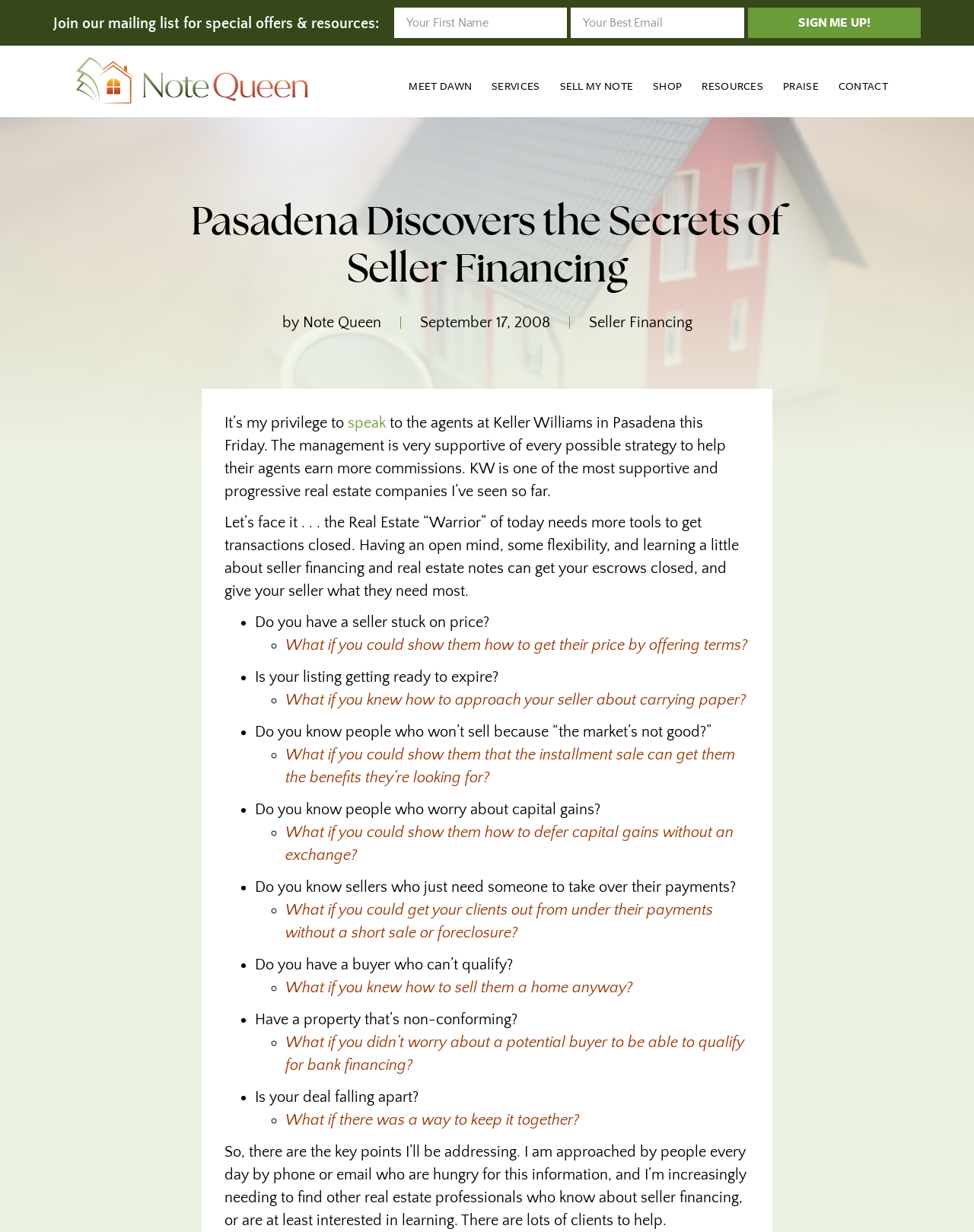Find and indicate the bounding box coordinates of the region you should select to follow the given instruction: "Sign up for the mailing list".

[0.768, 0.006, 0.945, 0.031]